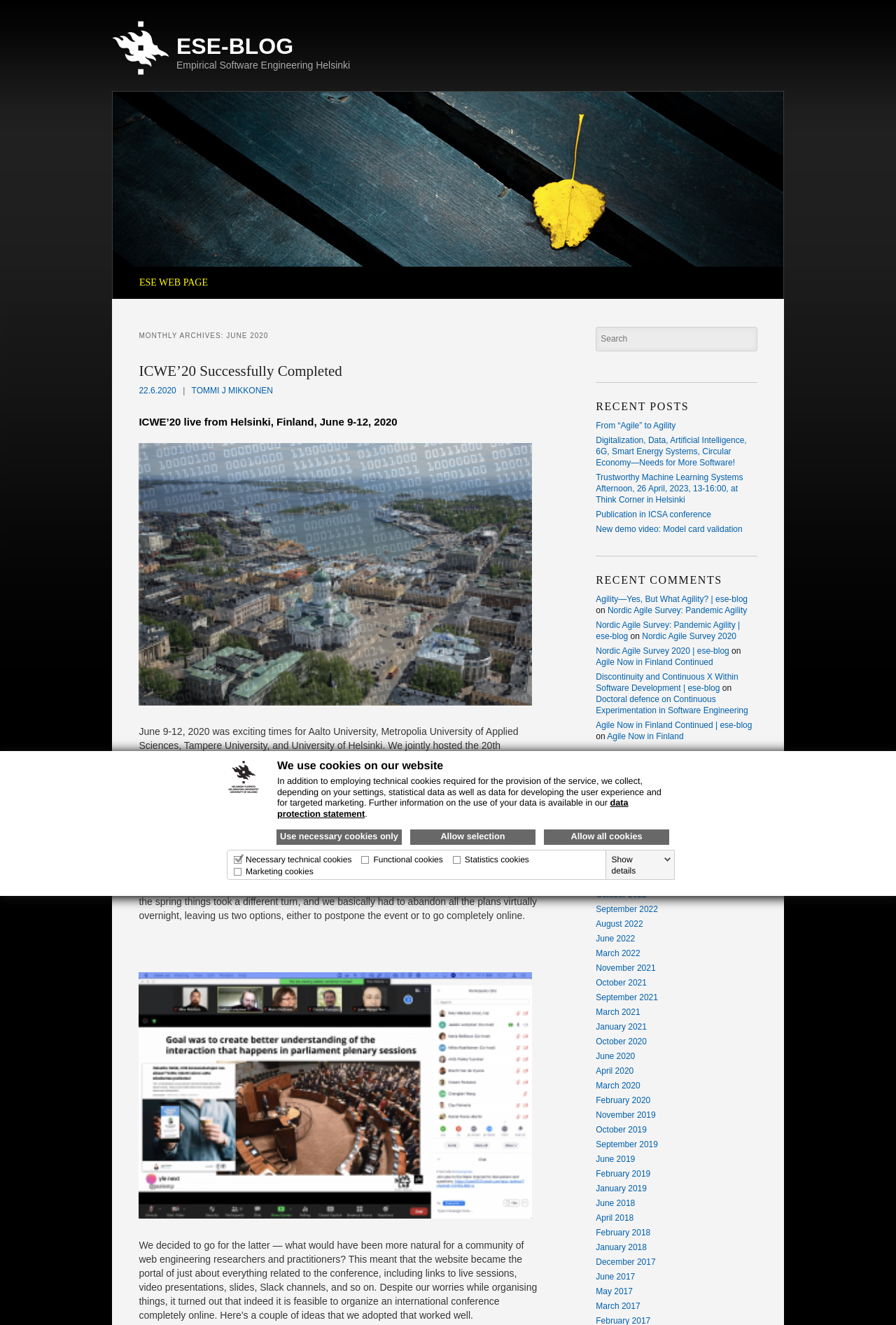What is the name of the blog?
Look at the image and provide a short answer using one word or a phrase.

ESE-BLOG